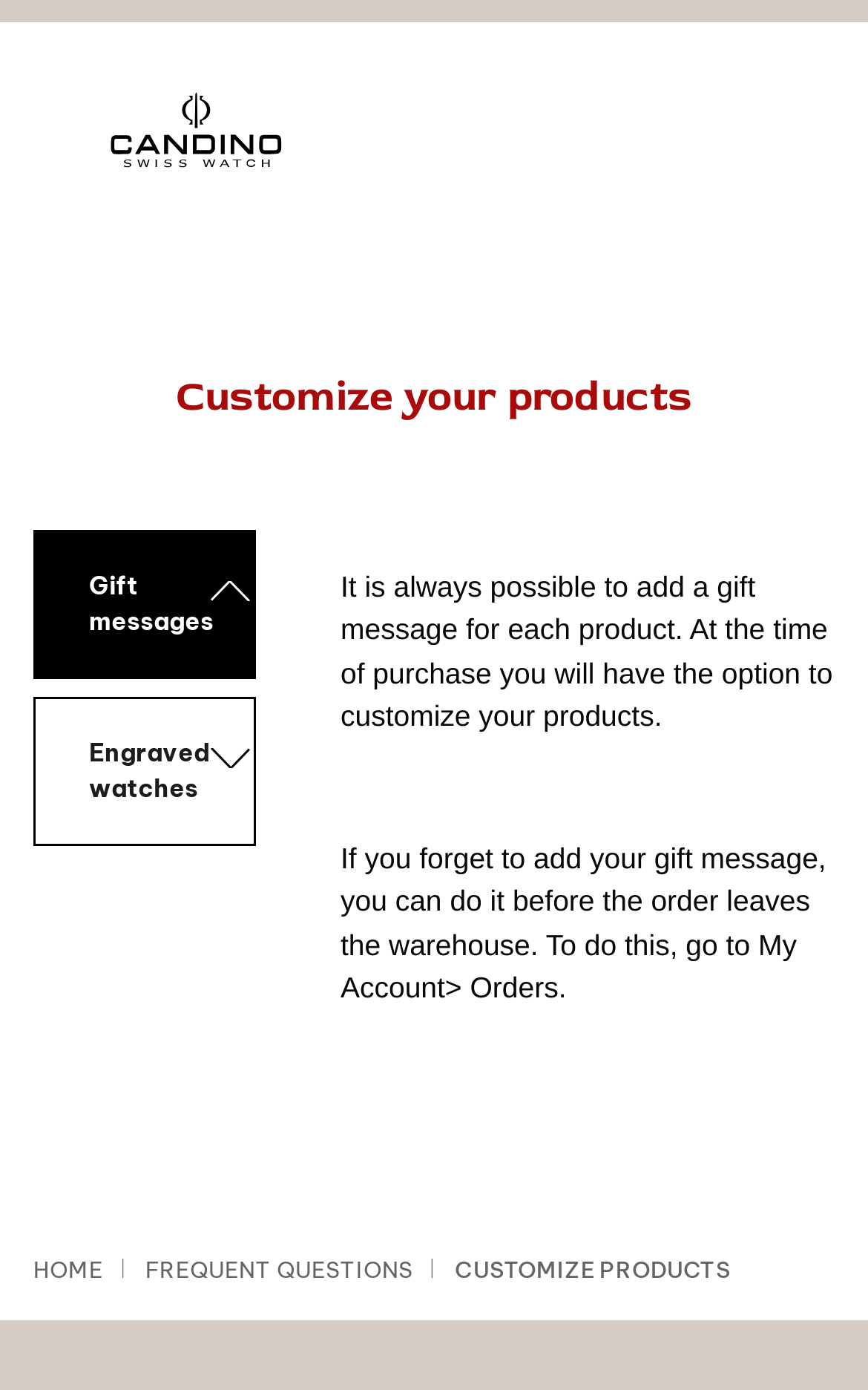What is the name of the logo?
Provide a fully detailed and comprehensive answer to the question.

The logo is located at the top left corner of the webpage, and it is an image with the text 'Logo Candino'.